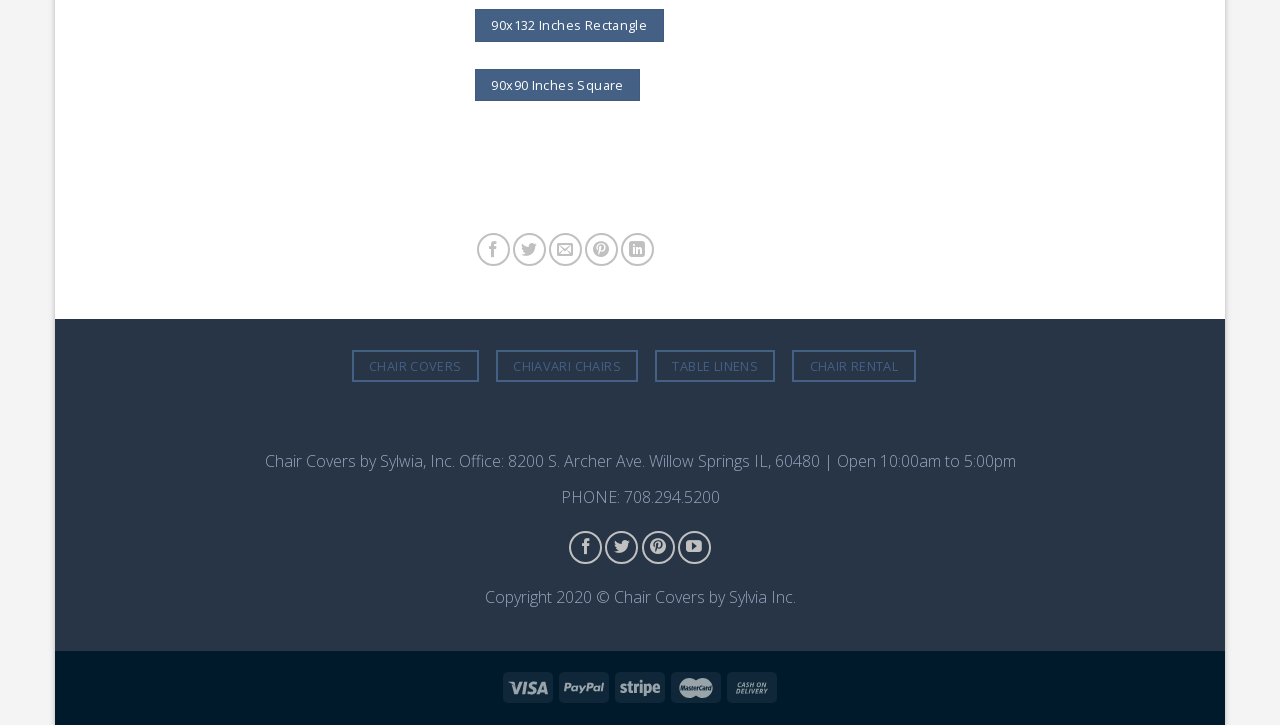Identify the bounding box for the described UI element: "@coolcarguy".

None